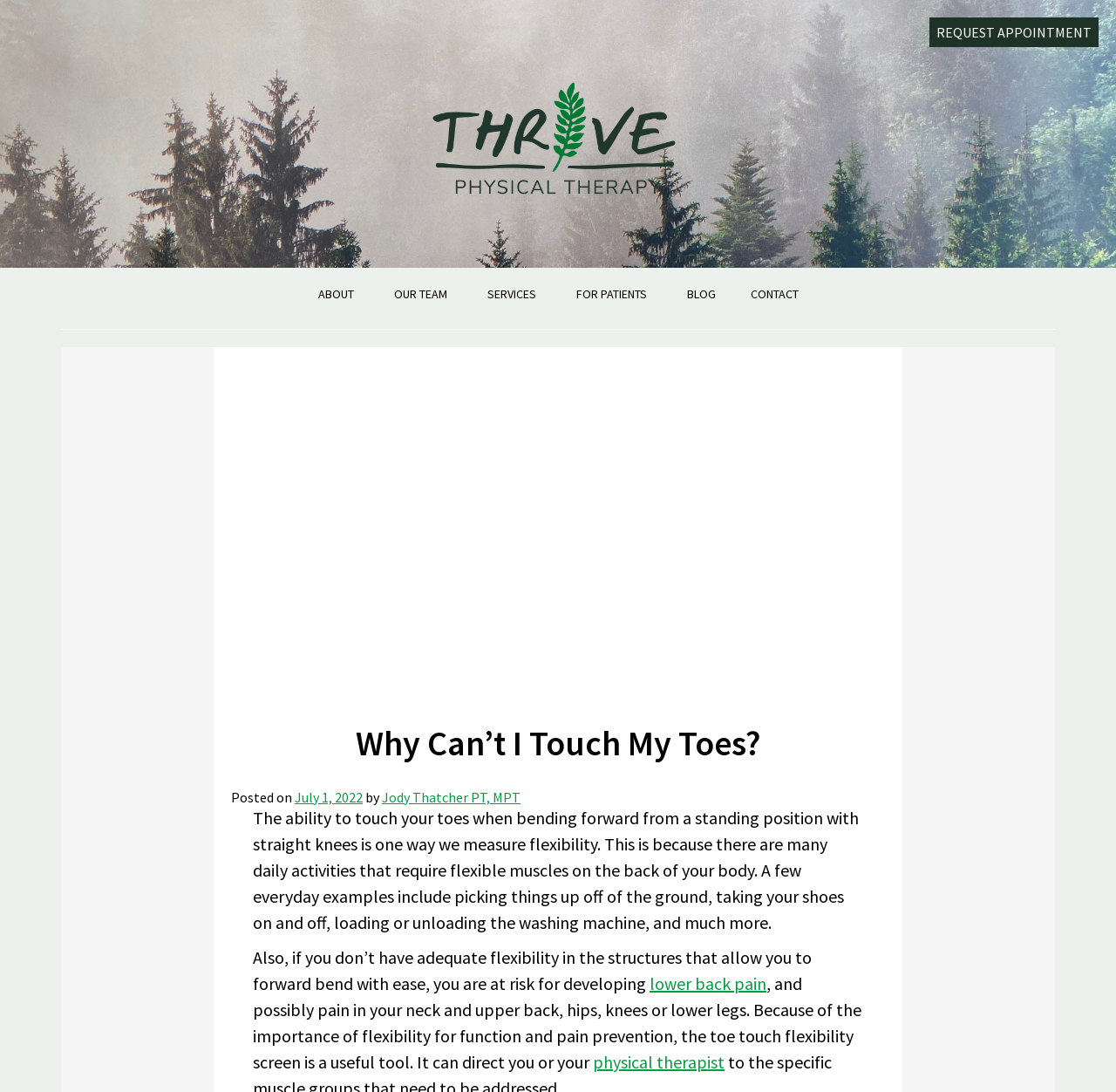Show the bounding box coordinates of the region that should be clicked to follow the instruction: "Contact Jody Thatcher PT, MPT."

[0.342, 0.722, 0.466, 0.738]